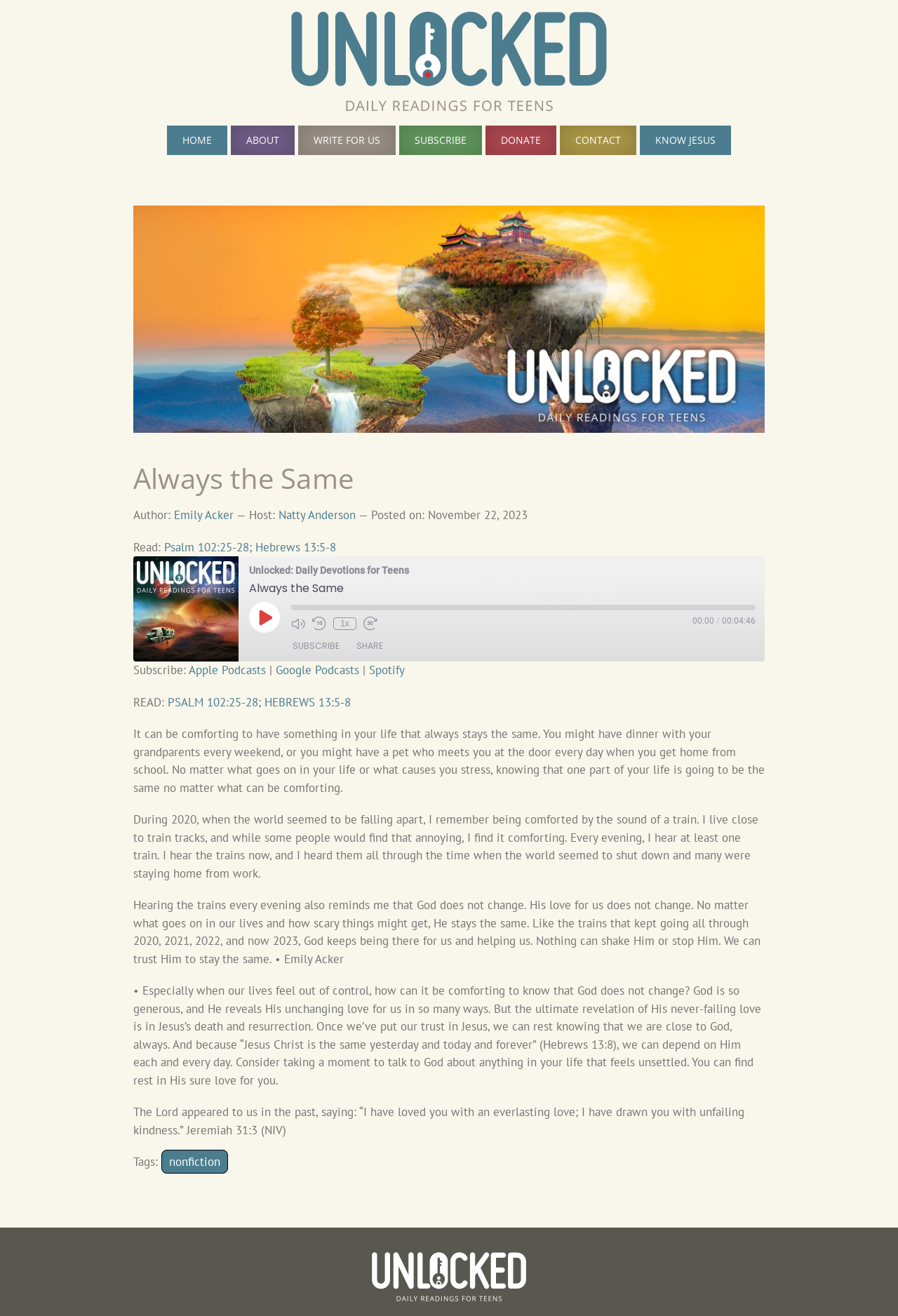Please locate the bounding box coordinates of the element that needs to be clicked to achieve the following instruction: "Copy the RSS Feed URL". The coordinates should be four float numbers between 0 and 1, i.e., [left, top, right, bottom].

[0.816, 0.538, 0.837, 0.555]